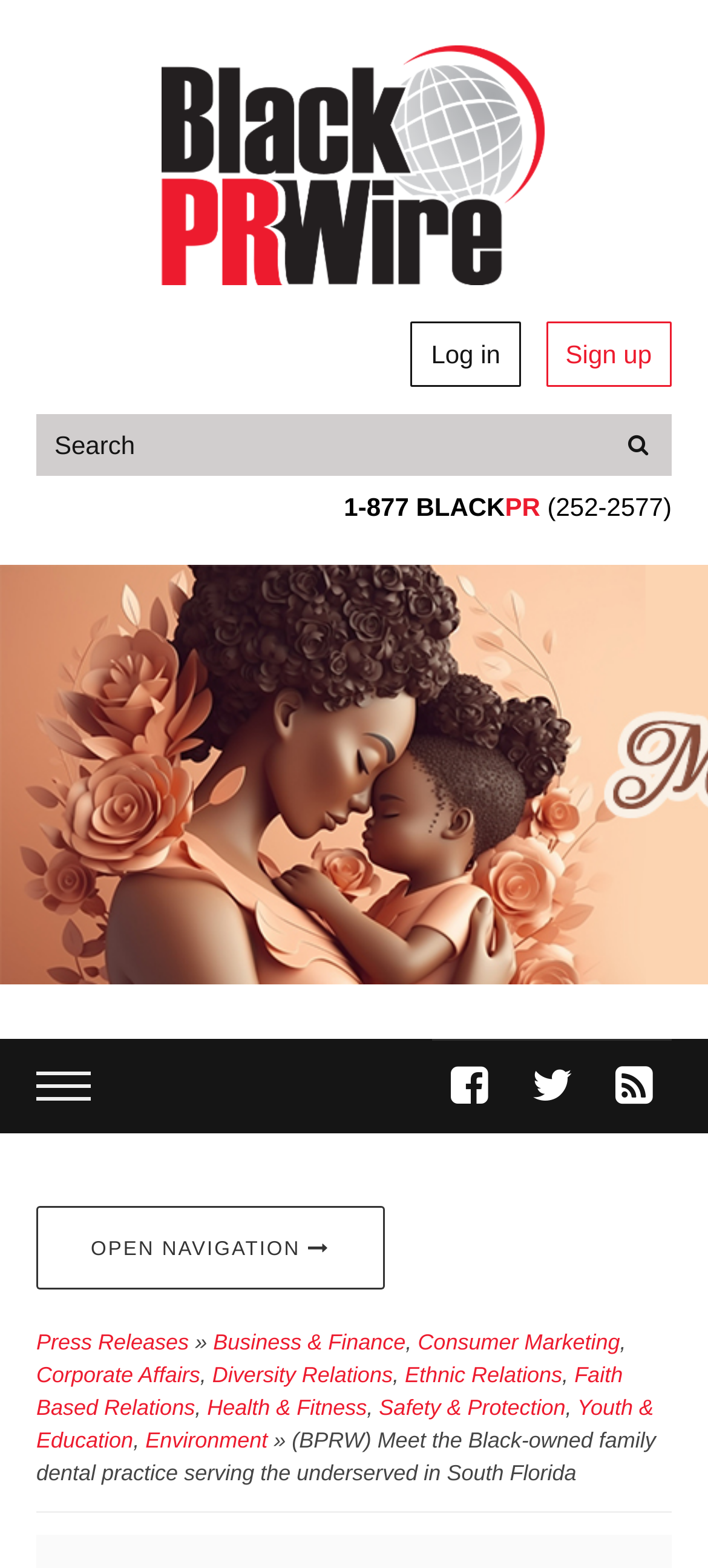Please use the details from the image to answer the following question comprehensively:
How many social media links are available?

I counted the number of social media links available on the webpage, which are 'Go to Facebook', 'Go to Twitter', and 'Open RSS feed'.